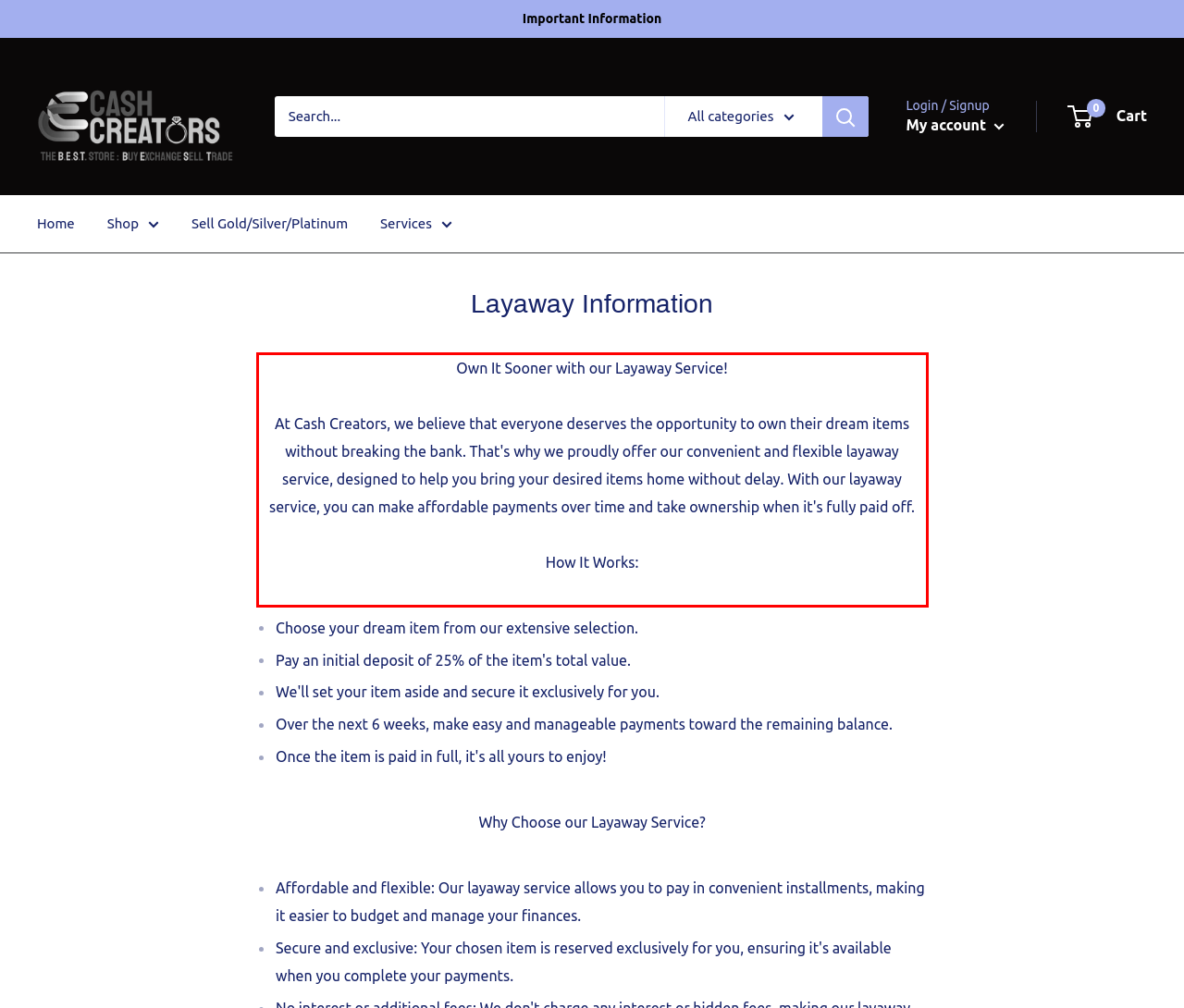Given the screenshot of a webpage, identify the red rectangle bounding box and recognize the text content inside it, generating the extracted text.

Own It Sooner with our Layaway Service! At Cash Creators, we believe that everyone deserves the opportunity to own their dream items without breaking the bank. That's why we proudly offer our convenient and flexible layaway service, designed to help you bring your desired items home without delay. With our layaway service, you can make affordable payments over time and take ownership when it's fully paid off. How It Works: